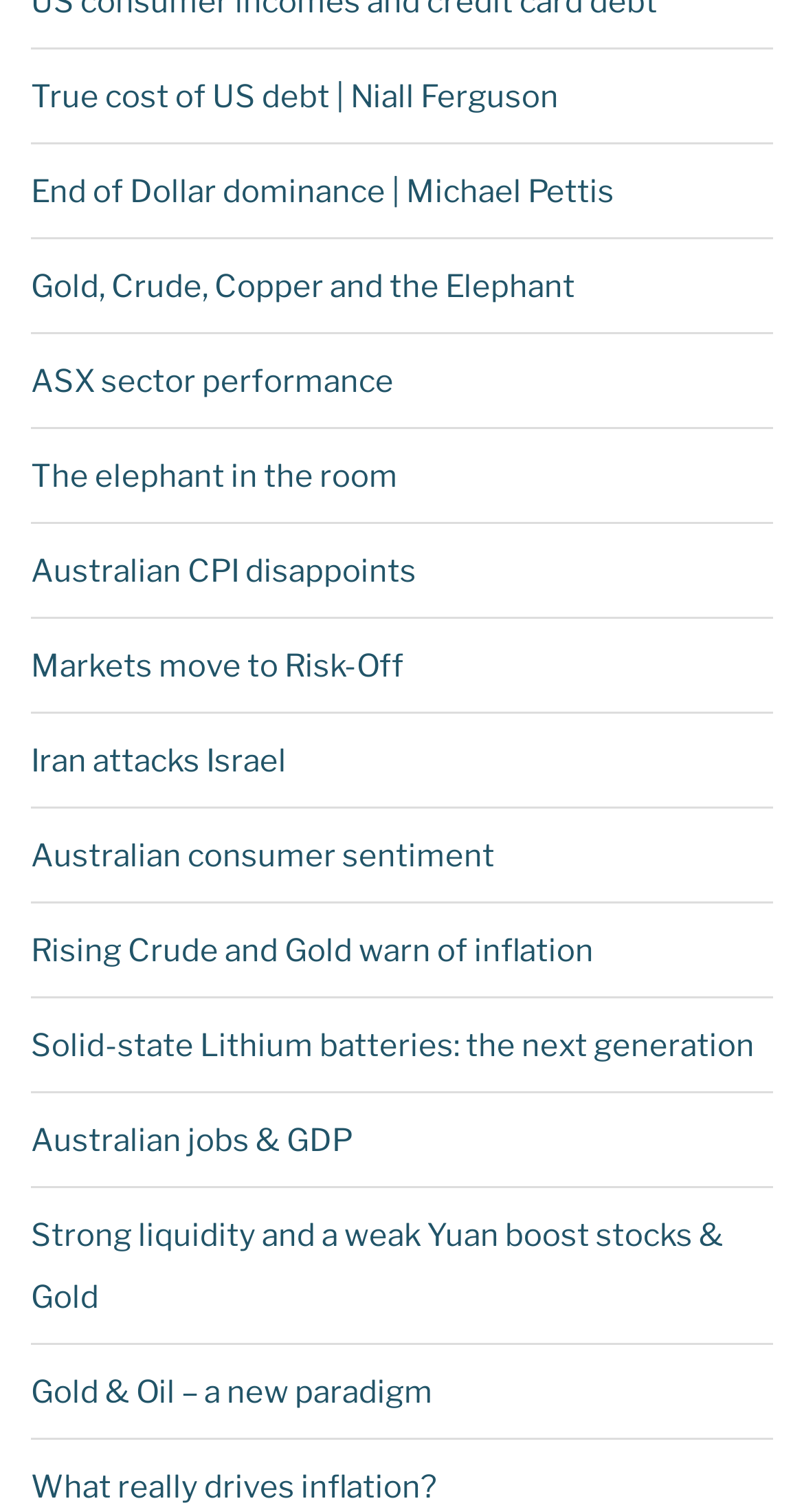Provide your answer to the question using just one word or phrase: How many links are there on the webpage?

15